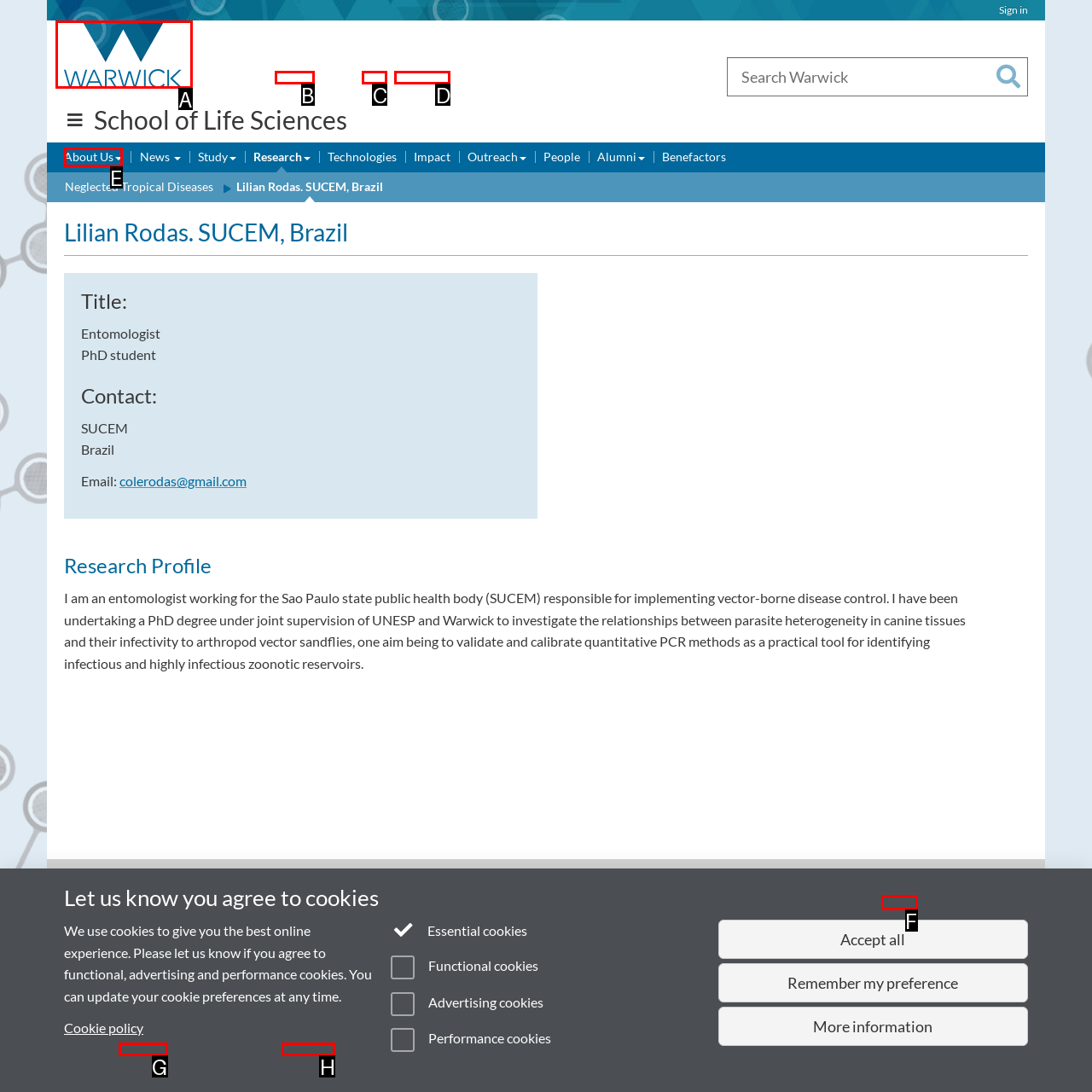Identify the correct lettered option to click in order to perform this task: Visit University of Warwick homepage. Respond with the letter.

A